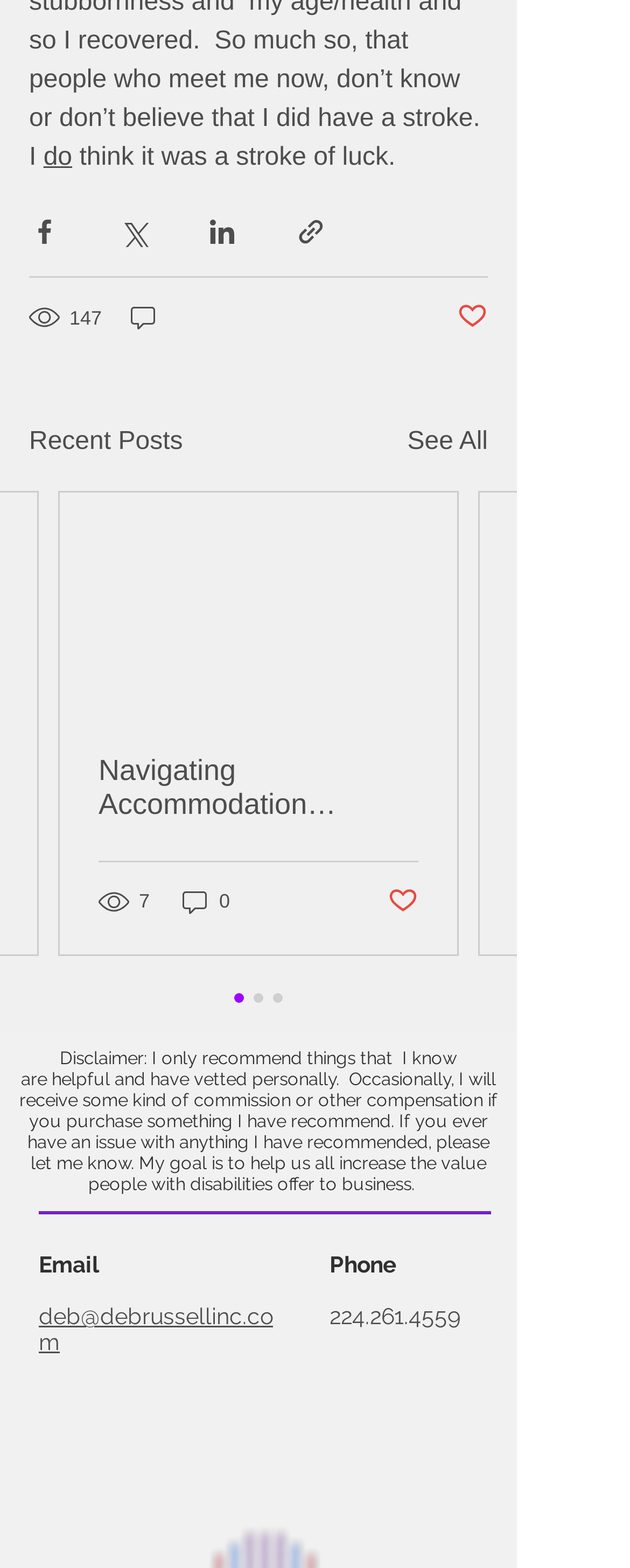How can you contact the author via email?
Please ensure your answer is as detailed and informative as possible.

I found the answer by looking at the link element 'deb@debrussellinc.com' which is located below the 'Email' static text.